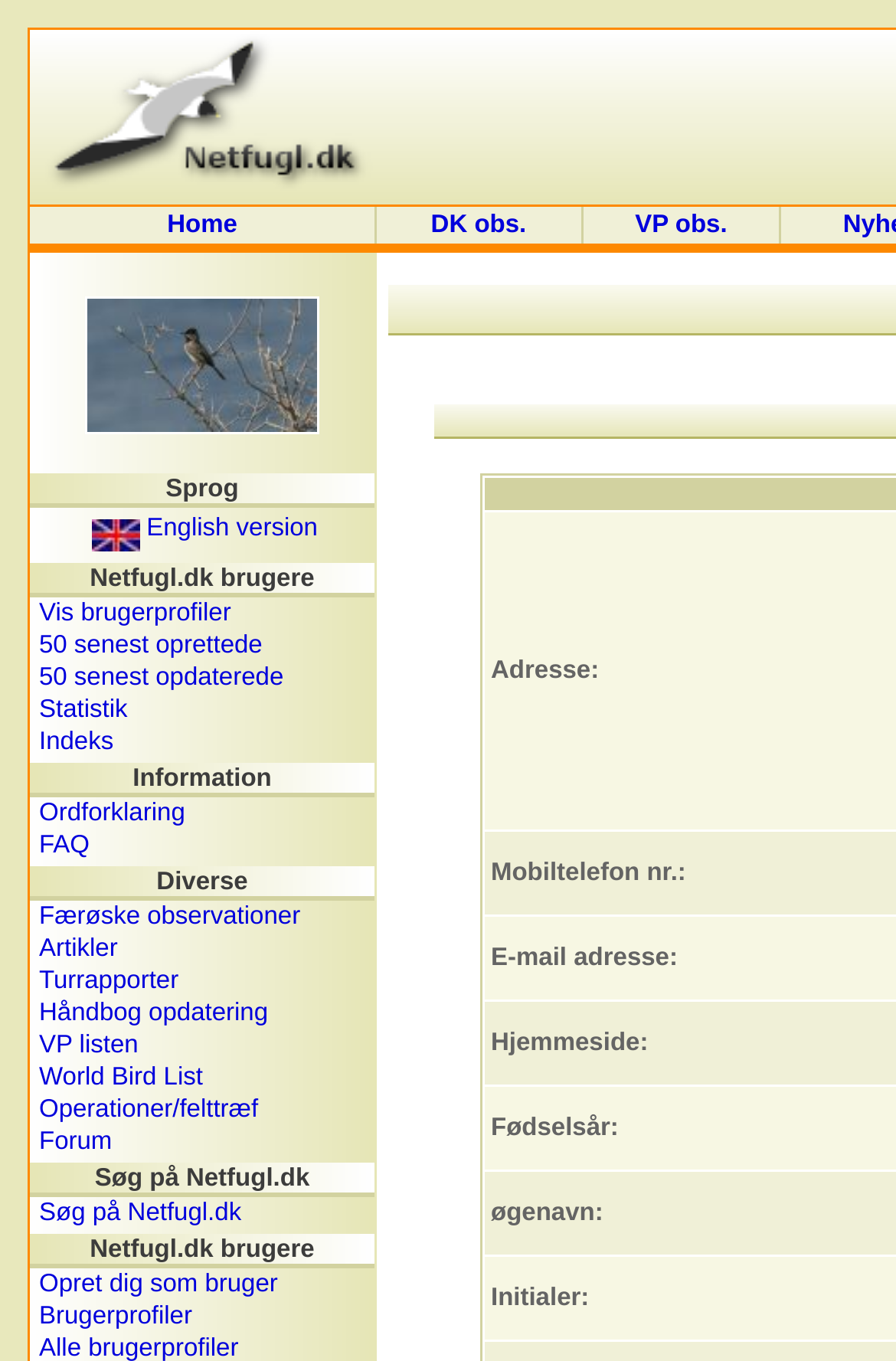Please identify the bounding box coordinates of the element on the webpage that should be clicked to follow this instruction: "Switch to English version". The bounding box coordinates should be given as four float numbers between 0 and 1, formatted as [left, top, right, bottom].

[0.102, 0.378, 0.355, 0.398]